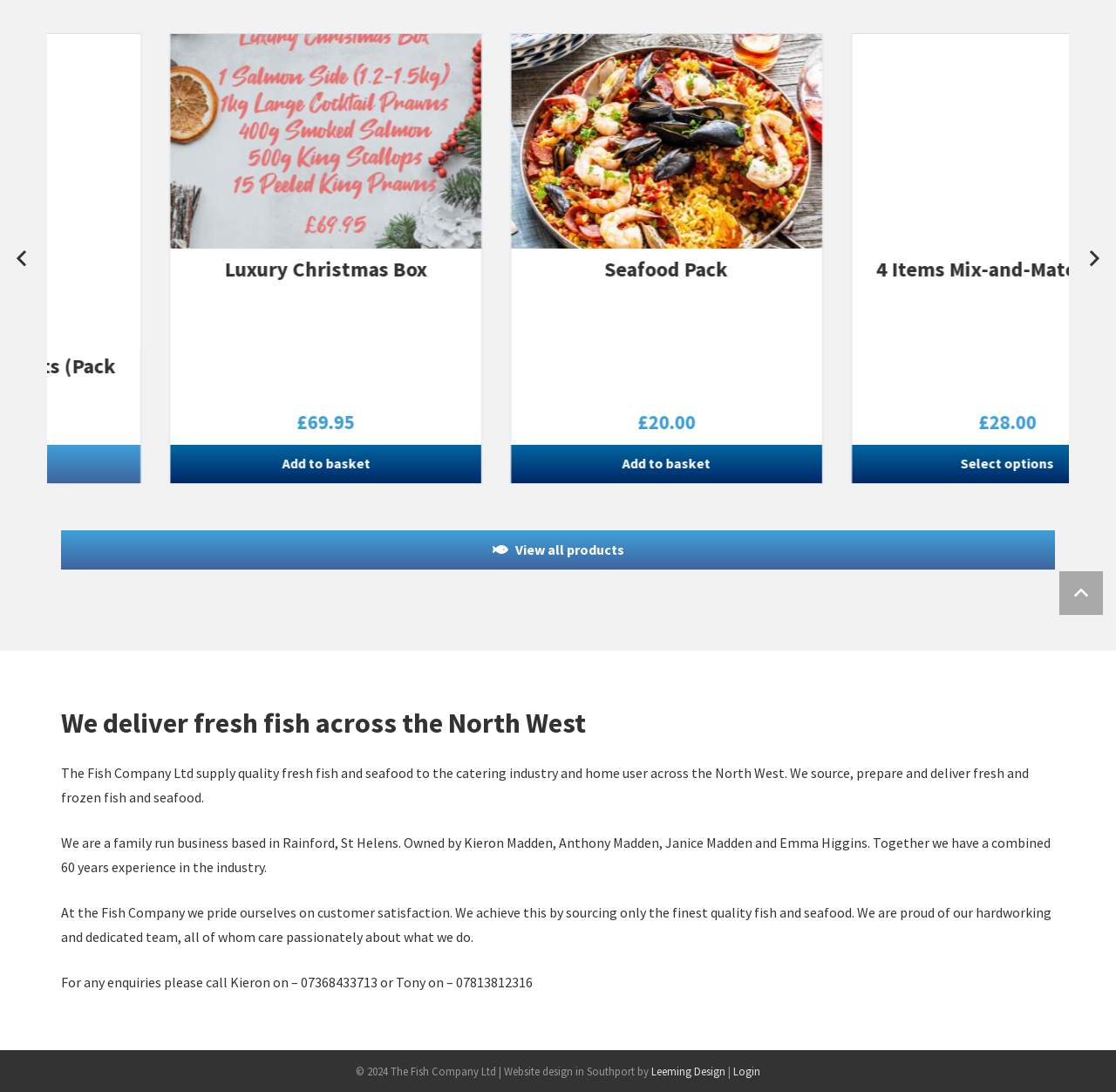Using the element description Leeming Design, predict the bounding box coordinates for the UI element. Provide the coordinates in (top-left x, top-left y, bottom-right x, bottom-right y) format with values ranging from 0 to 1.

[0.584, 0.975, 0.65, 0.987]